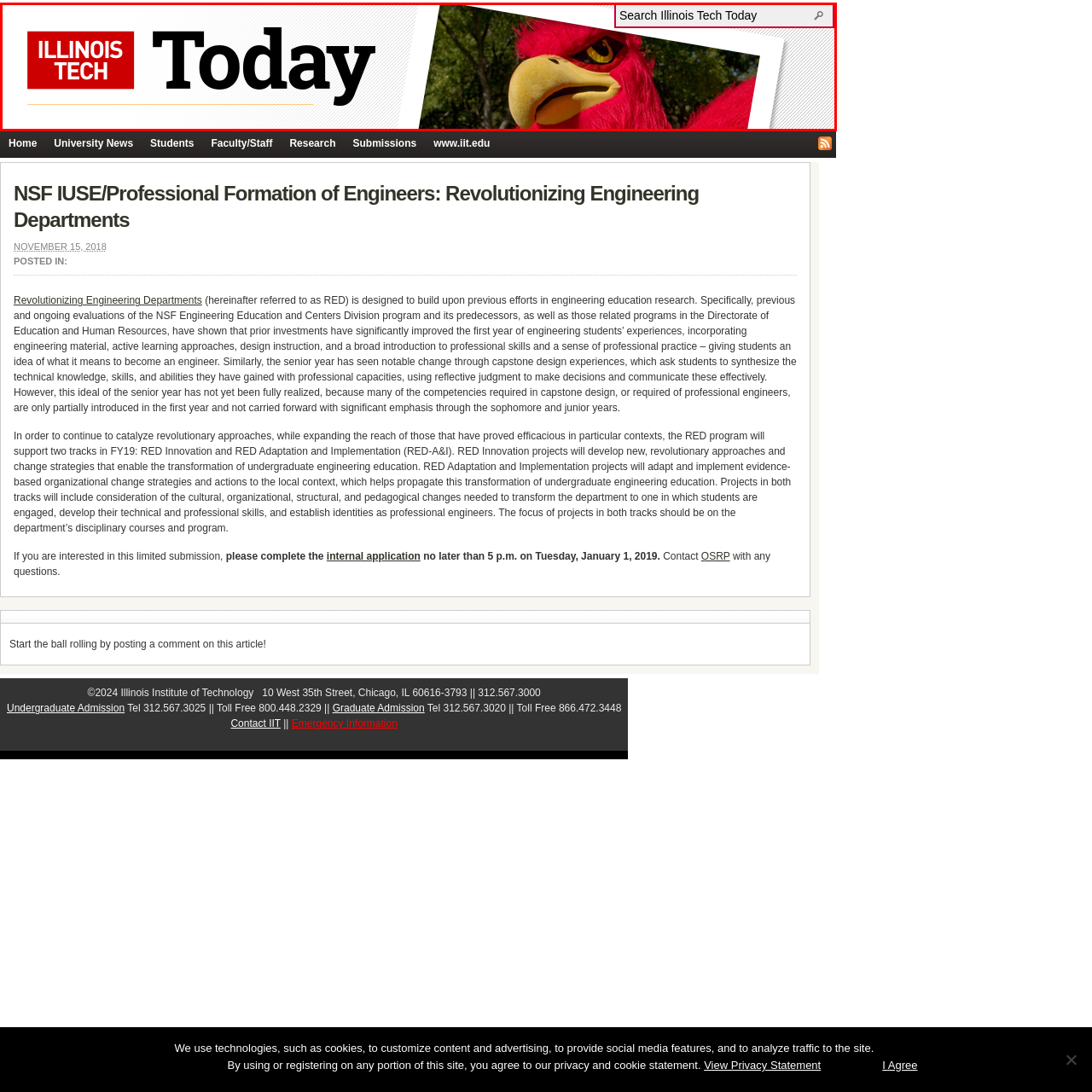Pay attention to the section of the image delineated by the white outline and provide a detailed response to the subsequent question, based on your observations: 
What is the purpose of the search bar?

The search bar labeled 'Search Illinois Tech Today' is positioned in the upper-right corner, allowing viewers to navigate and find articles or information within the publication easily, which implies that the purpose of the search bar is to facilitate navigation and searching.